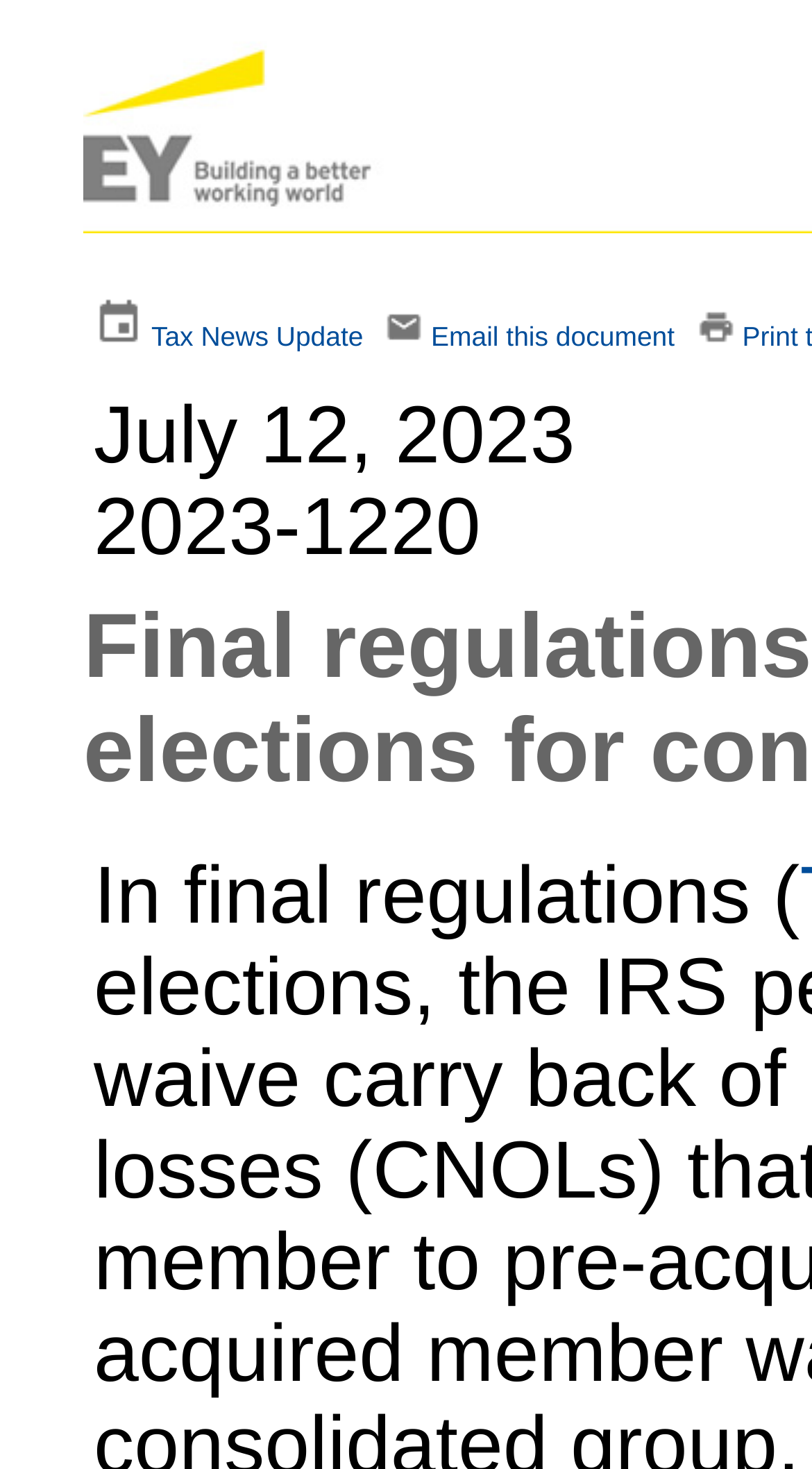What is the purpose of the static text?
Refer to the image and offer an in-depth and detailed answer to the question.

The static text elements, which contain a single non-breaking space character, appear to be used as separators between the links and images. They help to visually distinguish between the different elements and create a sense of separation between them.